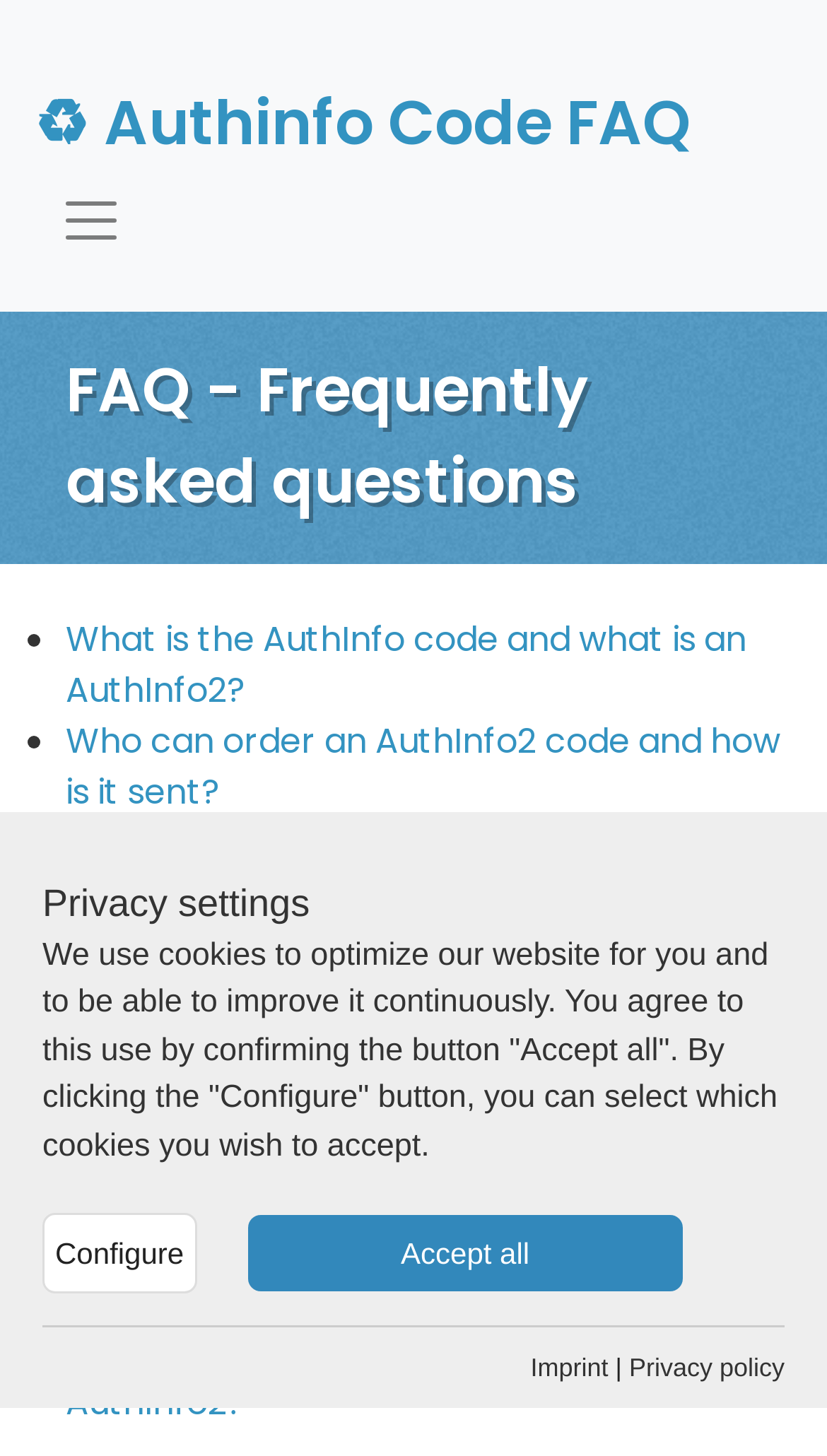Please mark the clickable region by giving the bounding box coordinates needed to complete this instruction: "Go to the imprint page".

[0.641, 0.929, 0.735, 0.95]